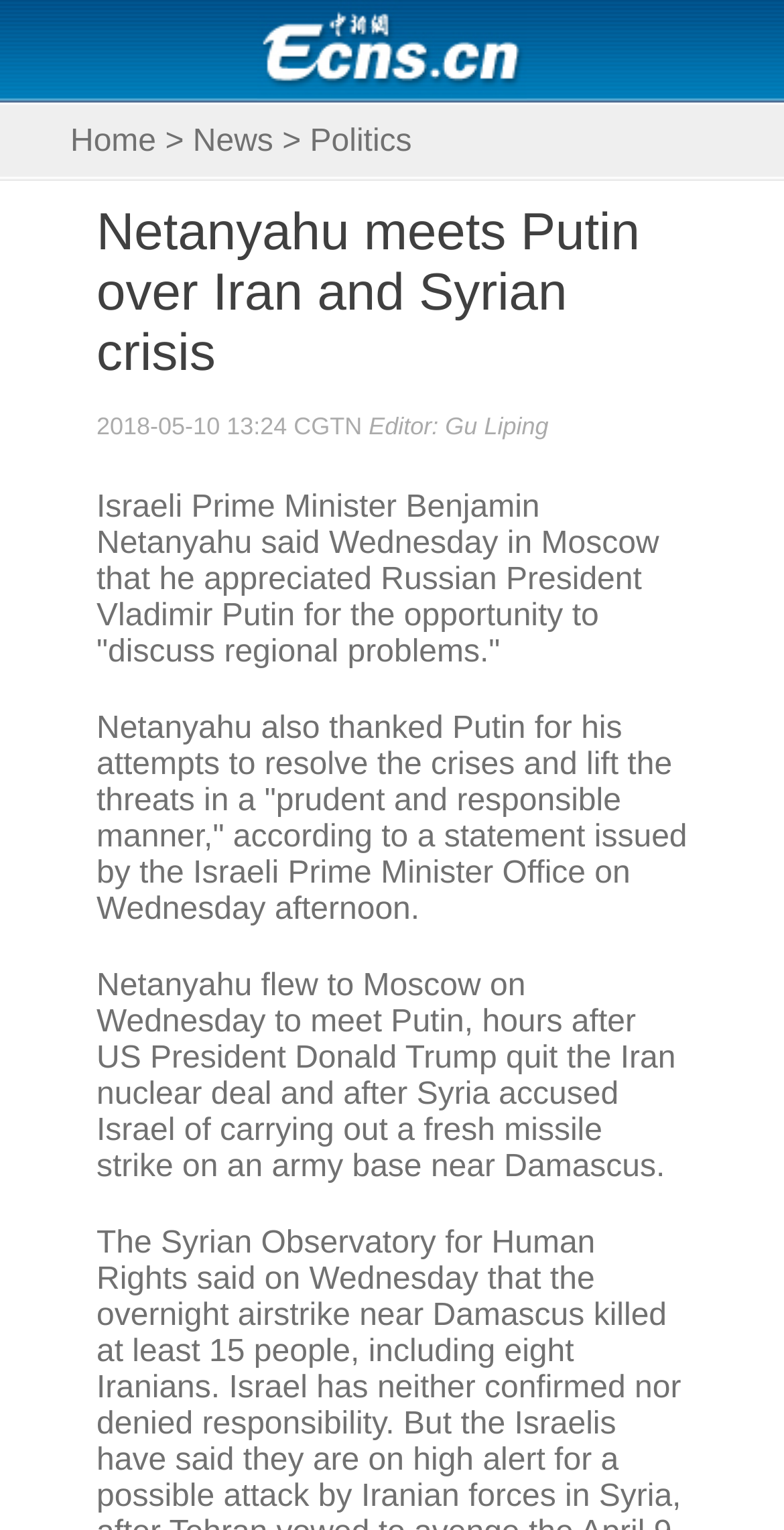Predict the bounding box of the UI element that fits this description: "News".

[0.246, 0.081, 0.349, 0.104]